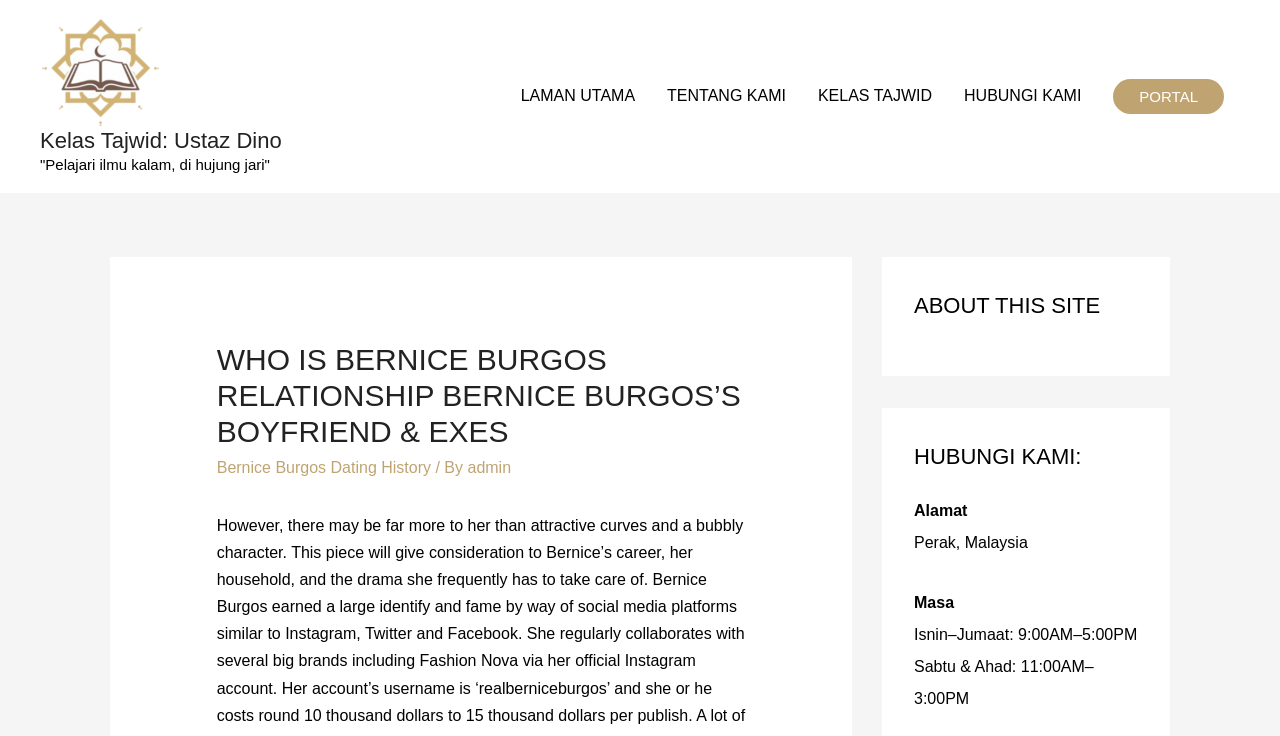Identify the bounding box coordinates for the UI element that matches this description: "TENTANG KAMI".

[0.509, 0.088, 0.626, 0.175]